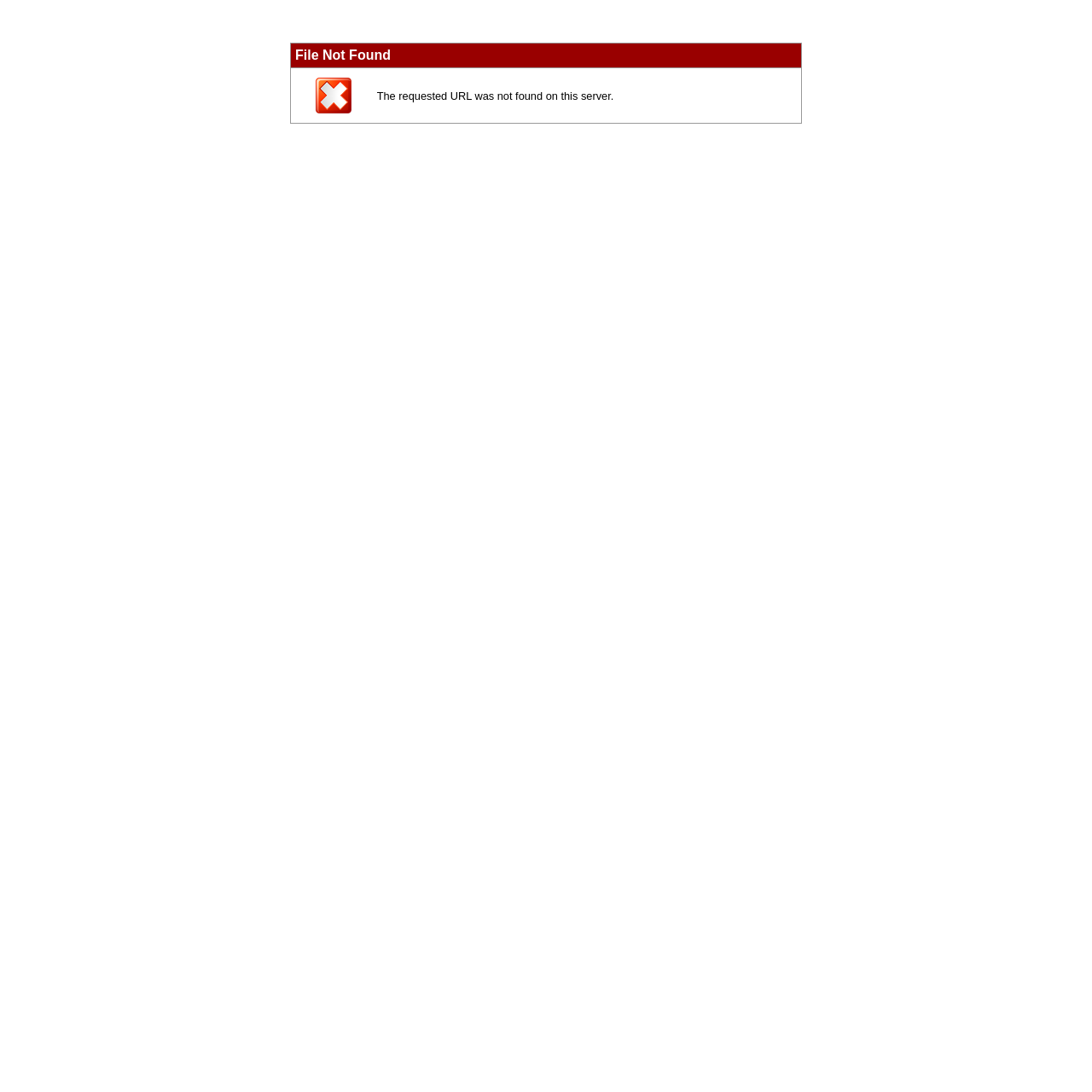Generate a thorough description of the webpage.

The webpage displays a "File Not Found" error message. At the top, there is a blockquote element that spans almost the entire width of the page, containing a non-breaking space character. Below this, there is a table with a single row and two columns. The first column contains an image with the alt text "Error", and the second column displays the error message "The requested URL was not found on this server." in a single line. The error message is preceded by the text "Error" in a separate table cell. The entire table is centered on the page, with a small gap above and below it.